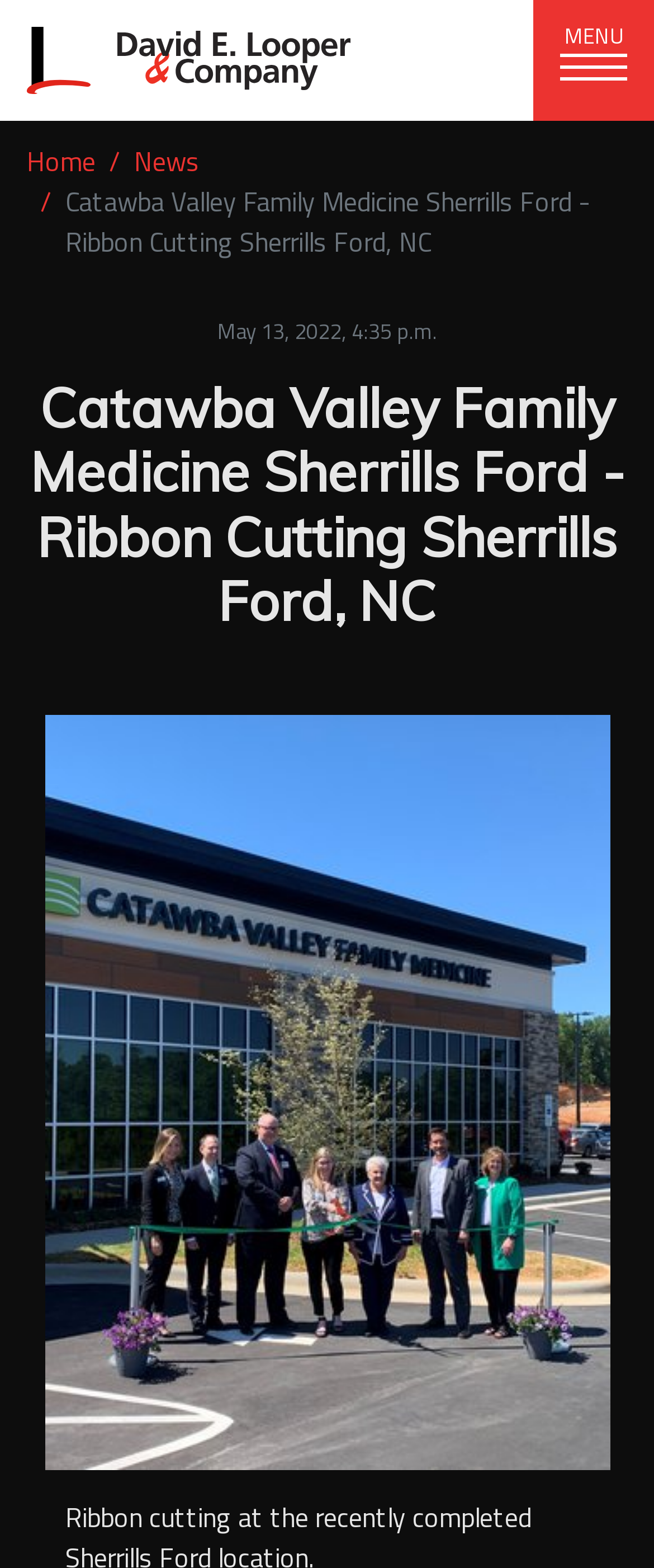Pinpoint the bounding box coordinates of the element you need to click to execute the following instruction: "Search for something". The bounding box should be represented by four float numbers between 0 and 1, in the format [left, top, right, bottom].

[0.0, 0.668, 0.862, 0.736]